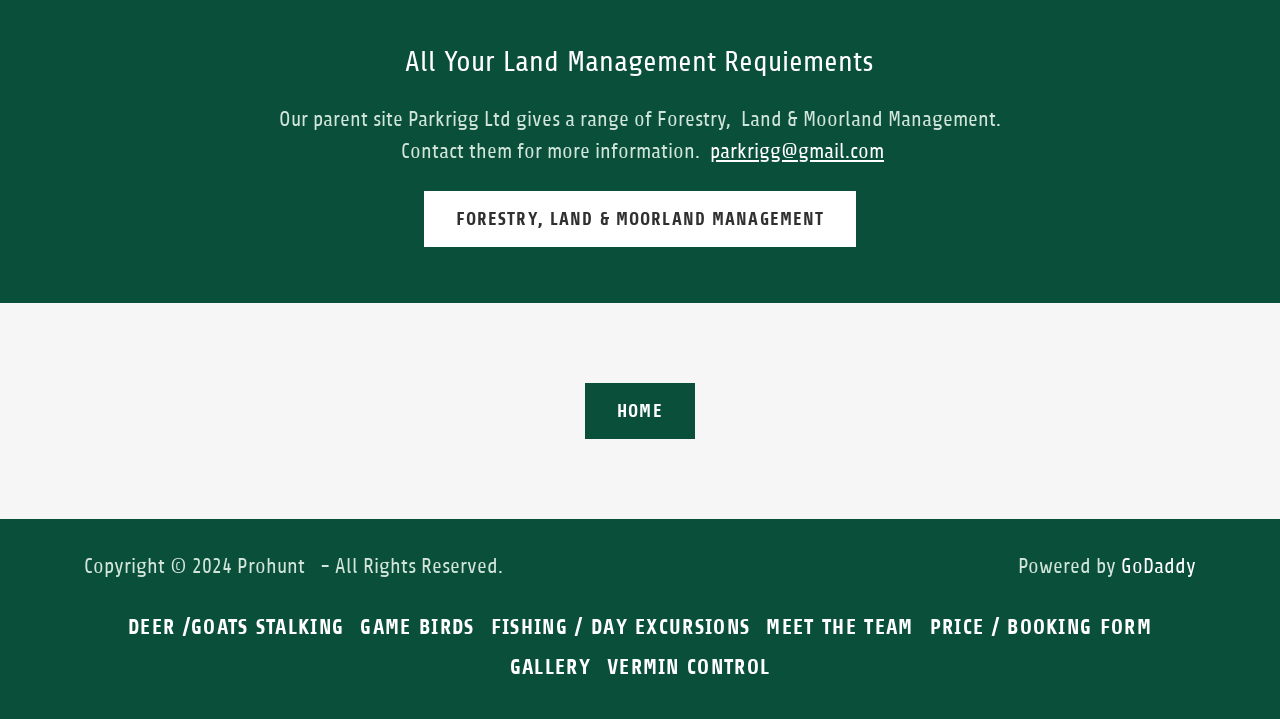Show the bounding box coordinates of the element that should be clicked to complete the task: "Navigate to FORESTRY, LAND & MOORLAND MANAGEMENT page".

[0.331, 0.266, 0.669, 0.344]